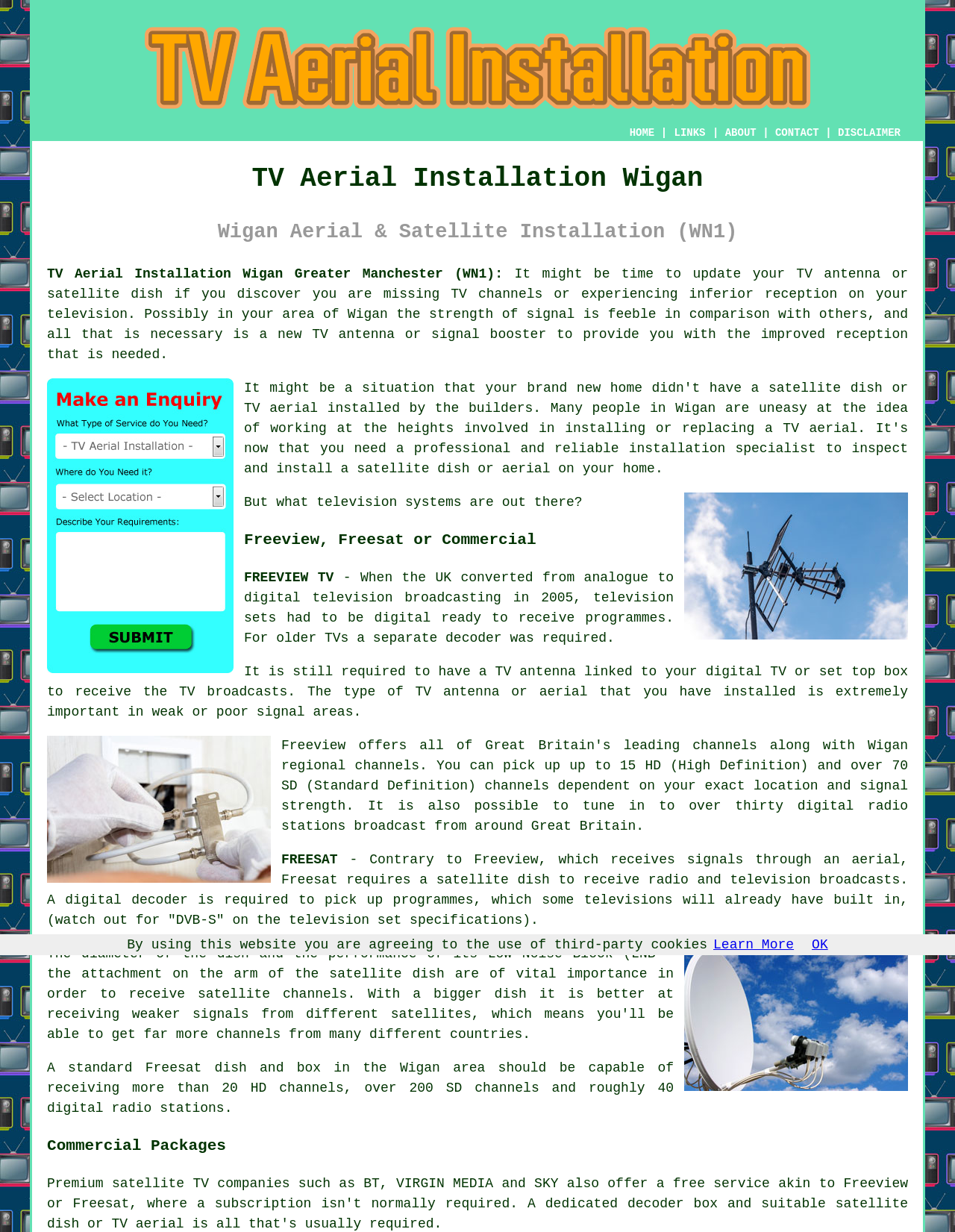Respond to the question below with a single word or phrase:
What is the purpose of a TV antenna or aerial?

To receive TV broadcasts